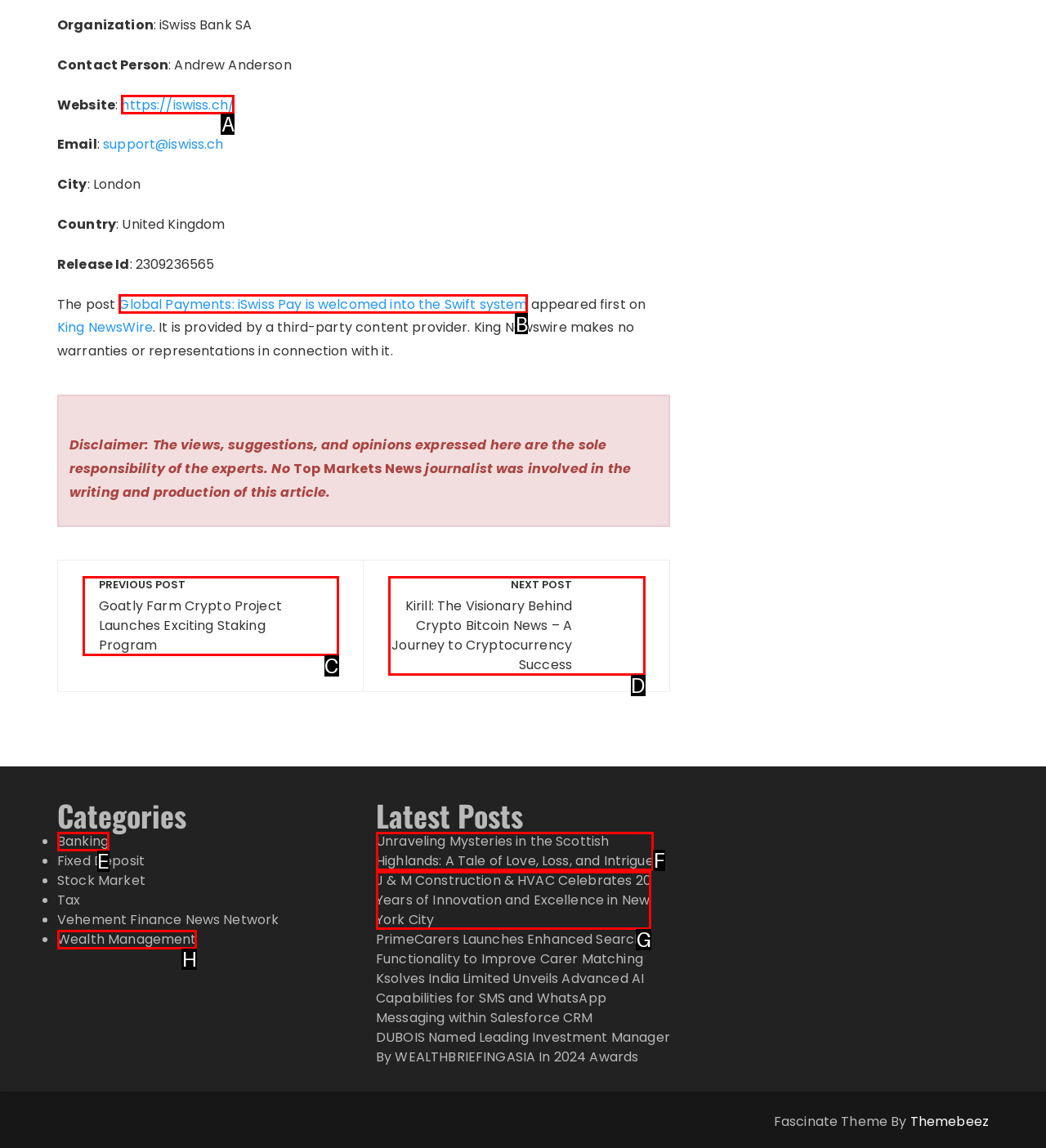For the task "Click the link to visit iSwiss Bank SA's website", which option's letter should you click? Answer with the letter only.

A